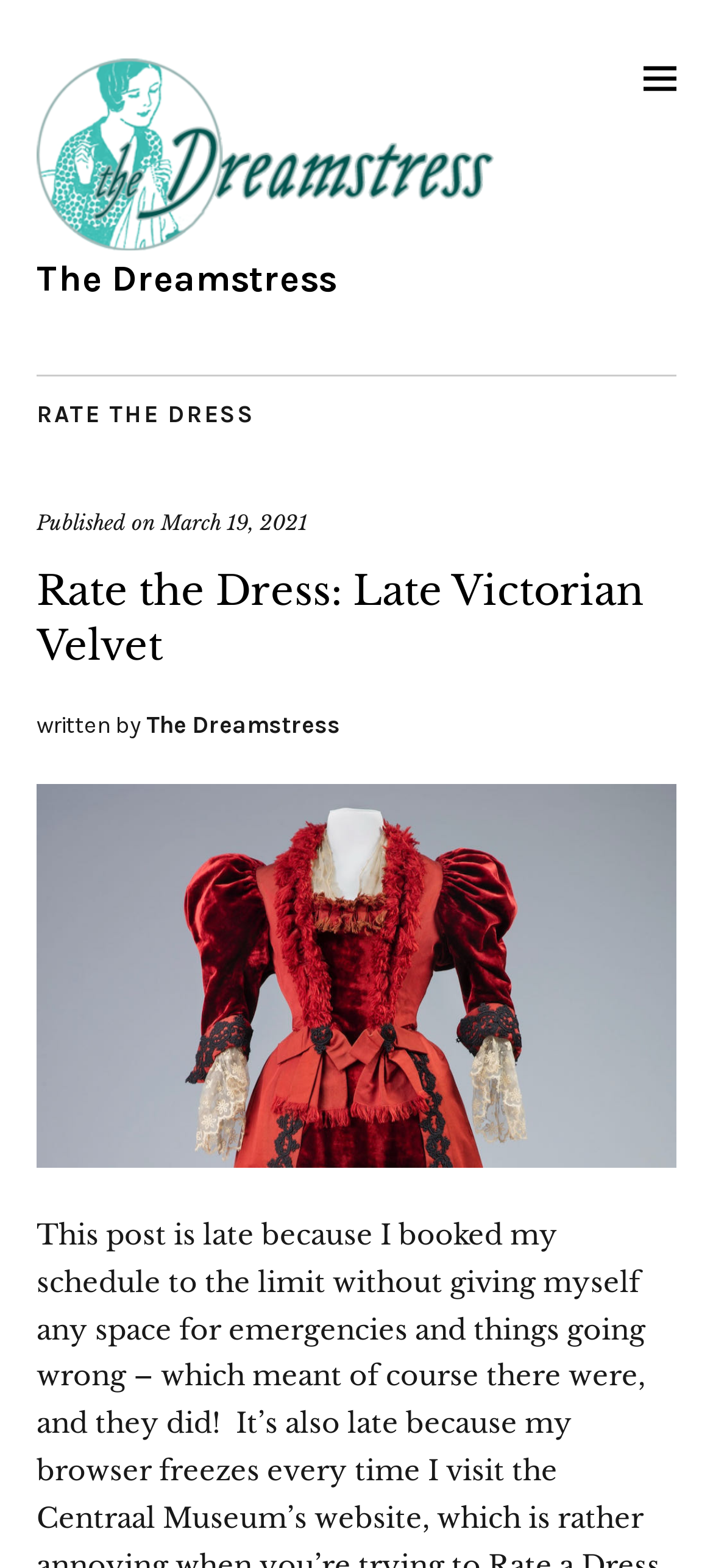Provide a brief response to the question below using one word or phrase:
What is the material of the dress?

silk, lace, and passementerie